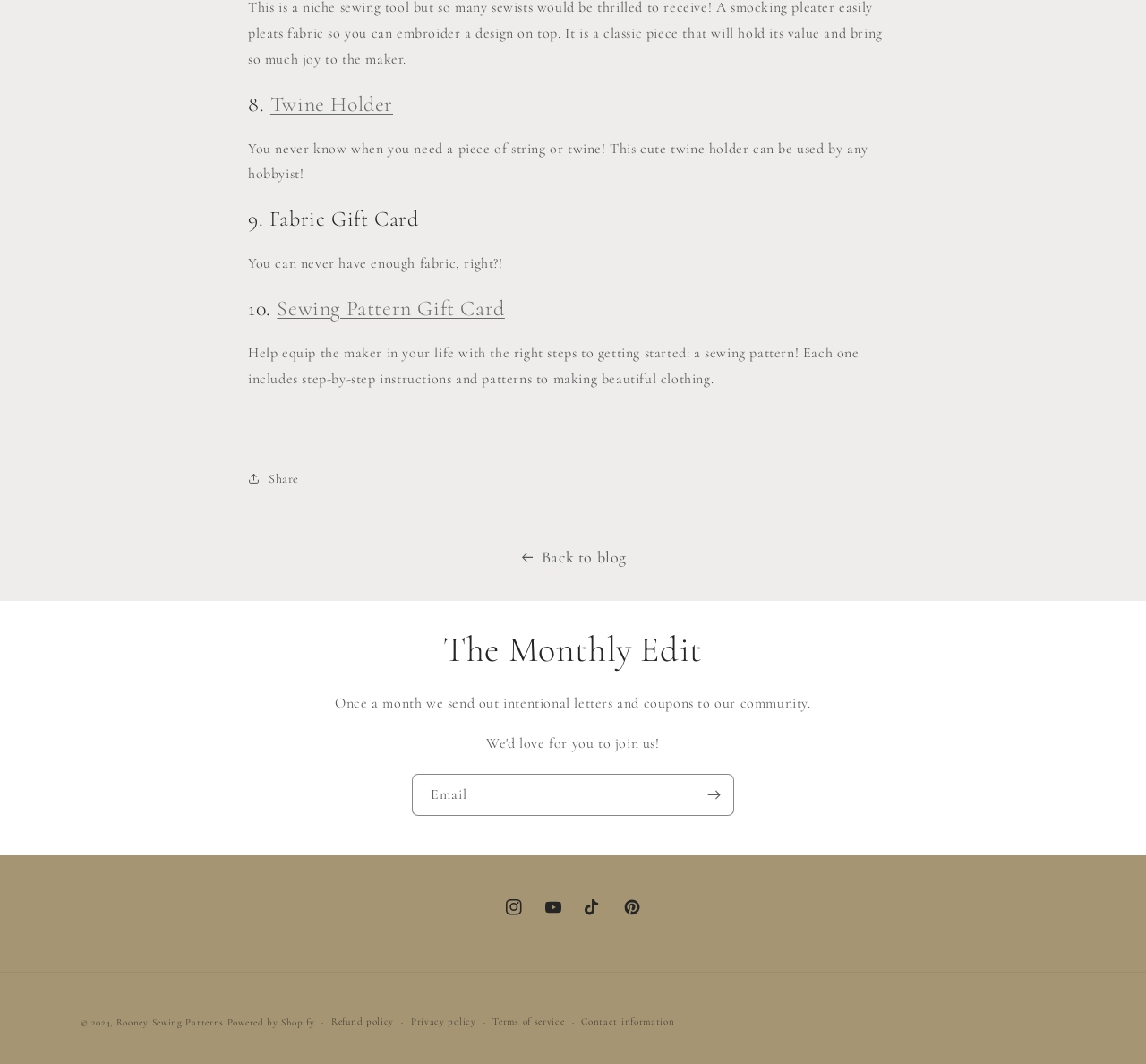What is the purpose of the twine holder?
Offer a detailed and full explanation in response to the question.

Based on the description of the twine holder, it is mentioned that 'This cute twine holder can be used by any hobbyist!' which implies that the purpose of the twine holder is for hobbyists to use.